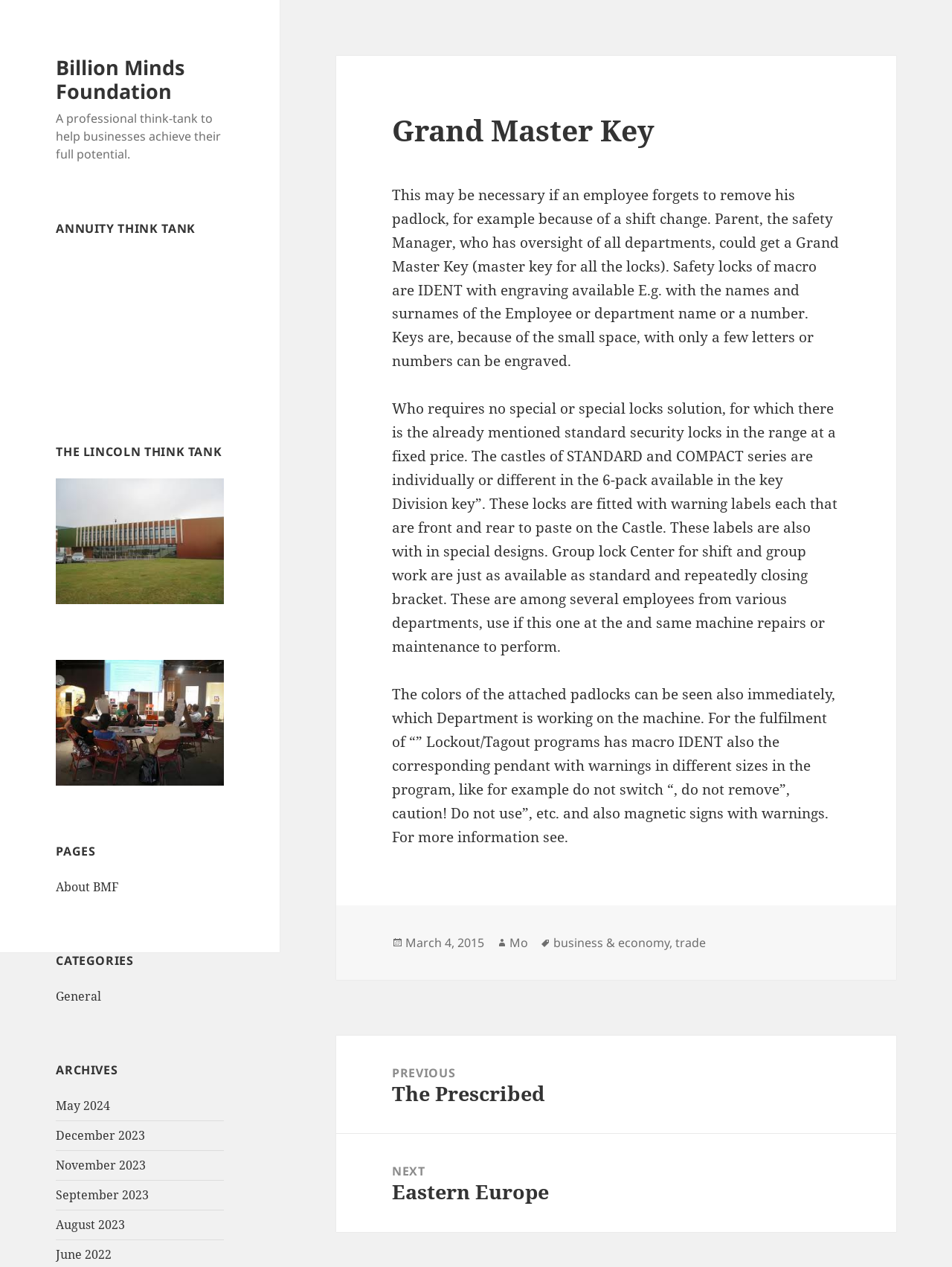Give a one-word or short phrase answer to the question: 
What is the name of the think-tank?

Billion Minds Foundation